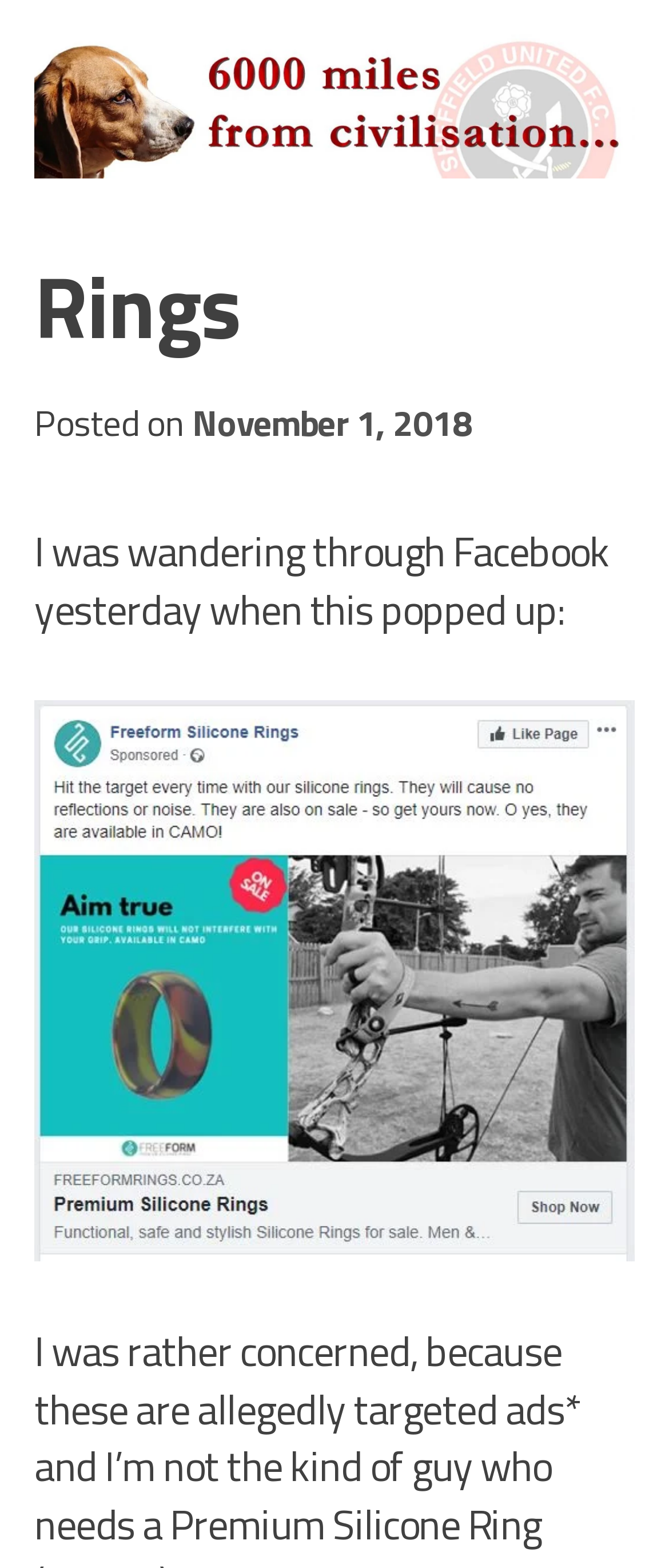What is the first word of the text?
Use the image to answer the question with a single word or phrase.

I